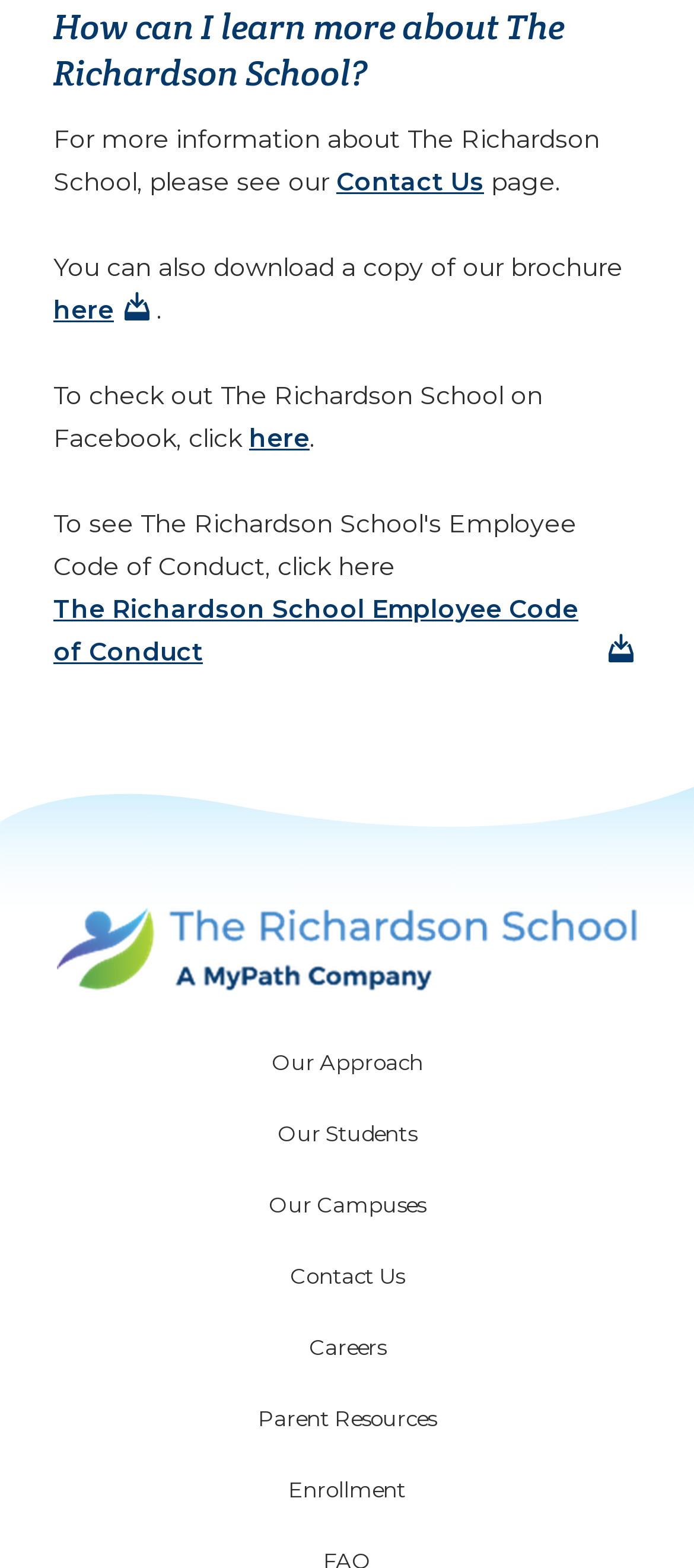Identify the bounding box coordinates of the region that should be clicked to execute the following instruction: "Download a copy of the brochure".

[0.077, 0.184, 0.164, 0.211]